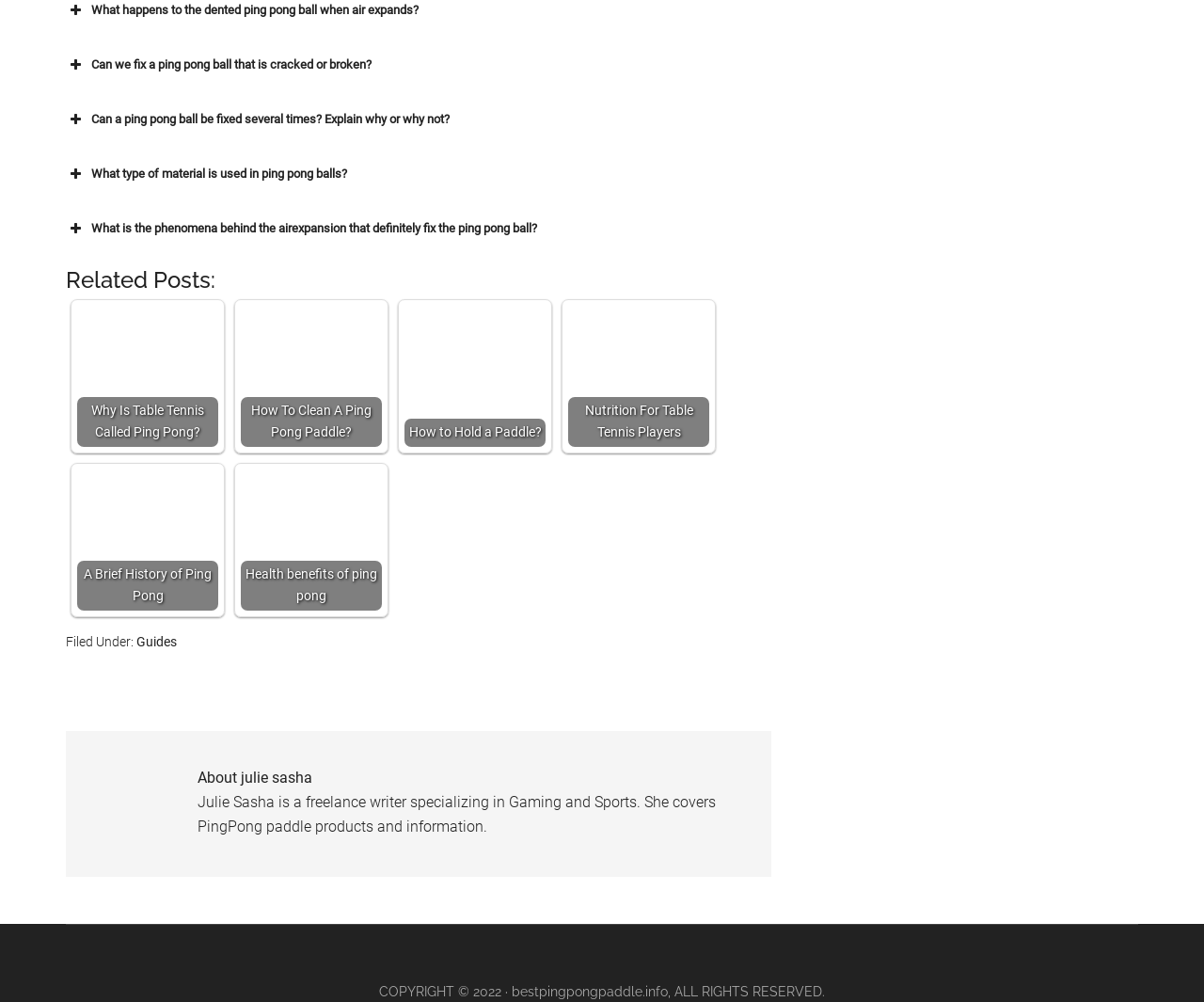What is the purpose of the methods mentioned in the article?
Answer the question in as much detail as possible.

The answer can be inferred from the context of the article which discusses various methods to fix a dented ping pong ball, indicating that the purpose of these methods is to fix a dented ping pong ball.